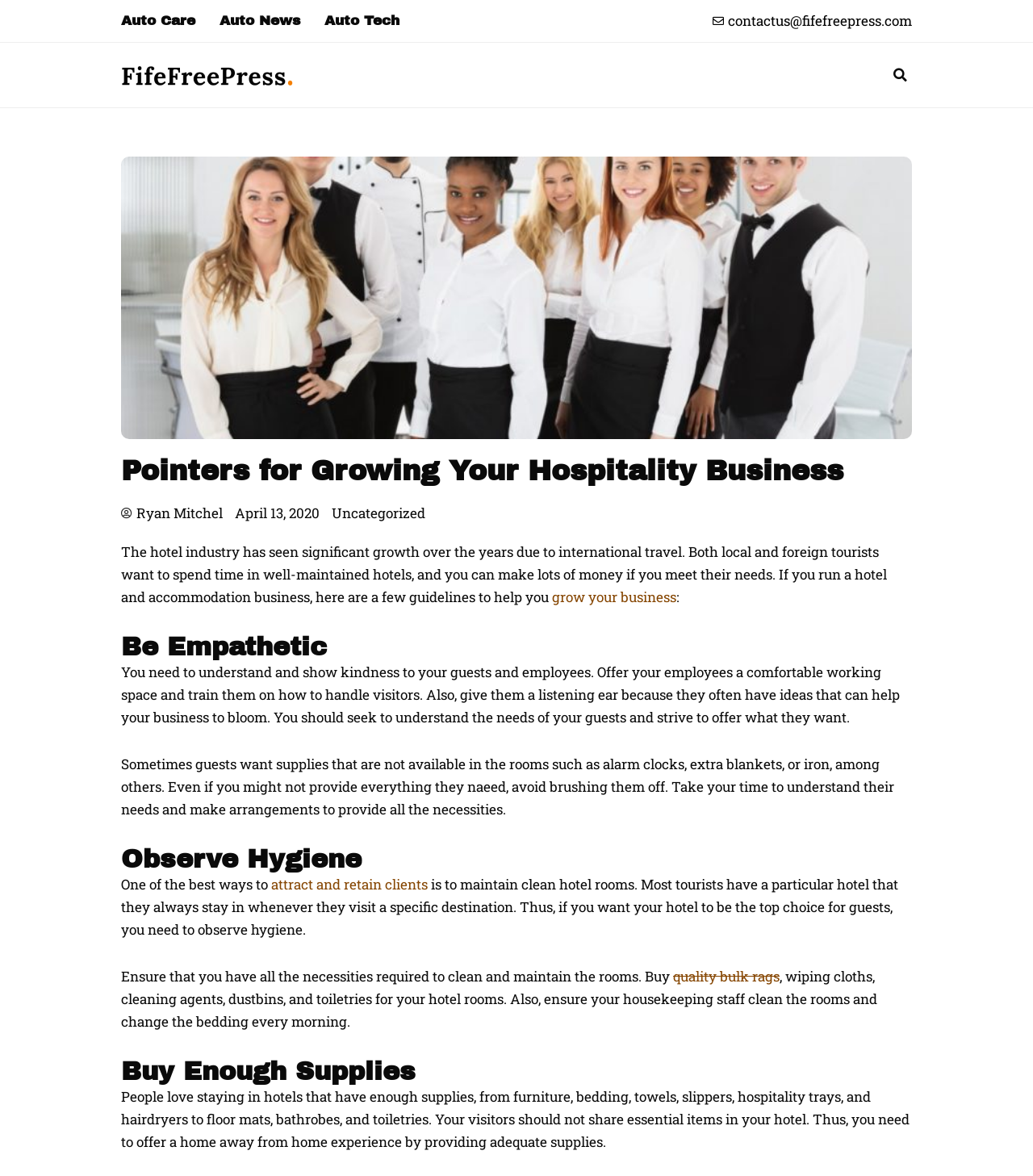What is the email address to contact?
Please provide a detailed and thorough answer to the question.

I found the email address by looking at the static text element with the bounding box coordinates [0.705, 0.01, 0.883, 0.025] which contains the text 'contactus@fifefreepress.com'.